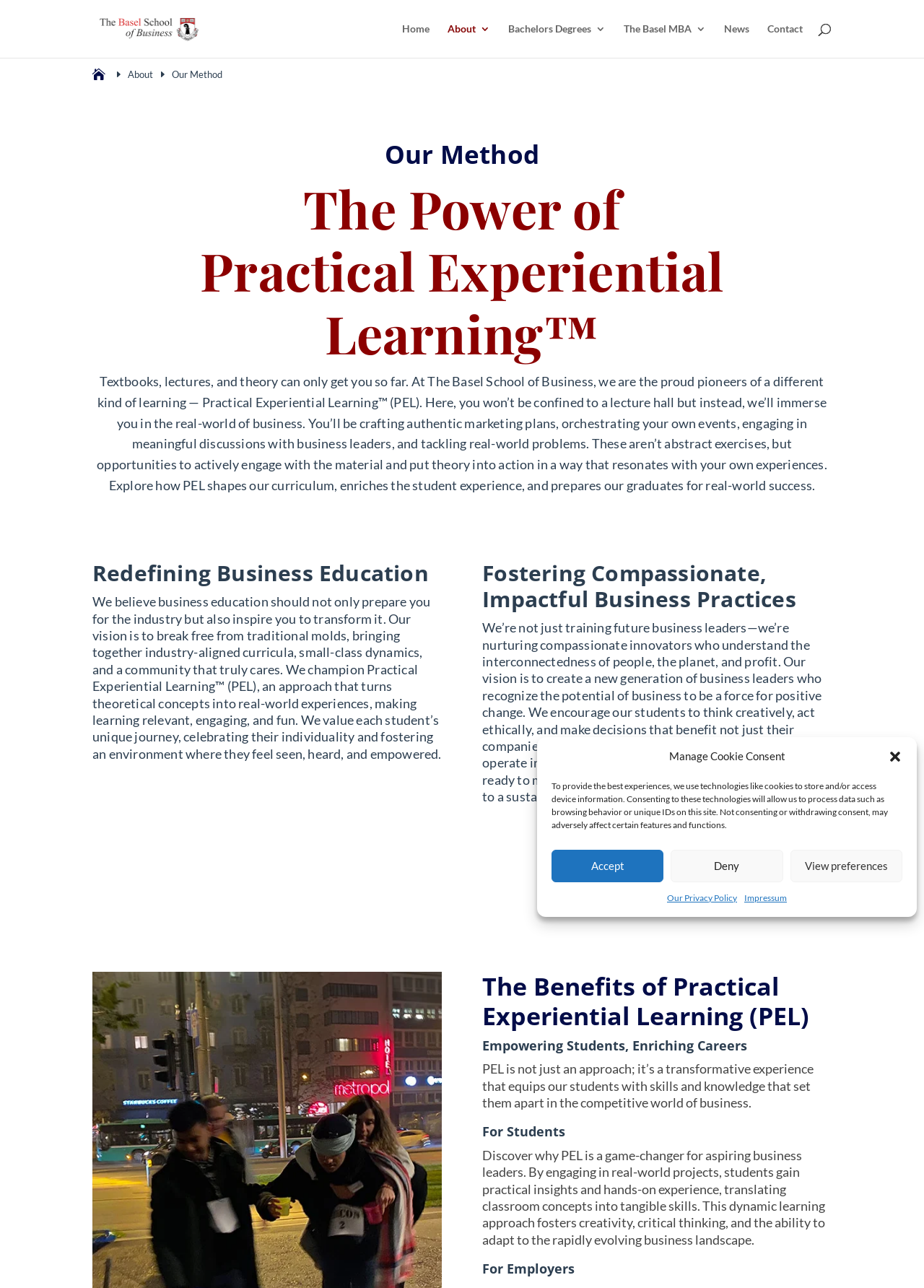Please specify the bounding box coordinates of the clickable region necessary for completing the following instruction: "Contact the school". The coordinates must consist of four float numbers between 0 and 1, i.e., [left, top, right, bottom].

[0.83, 0.018, 0.869, 0.045]